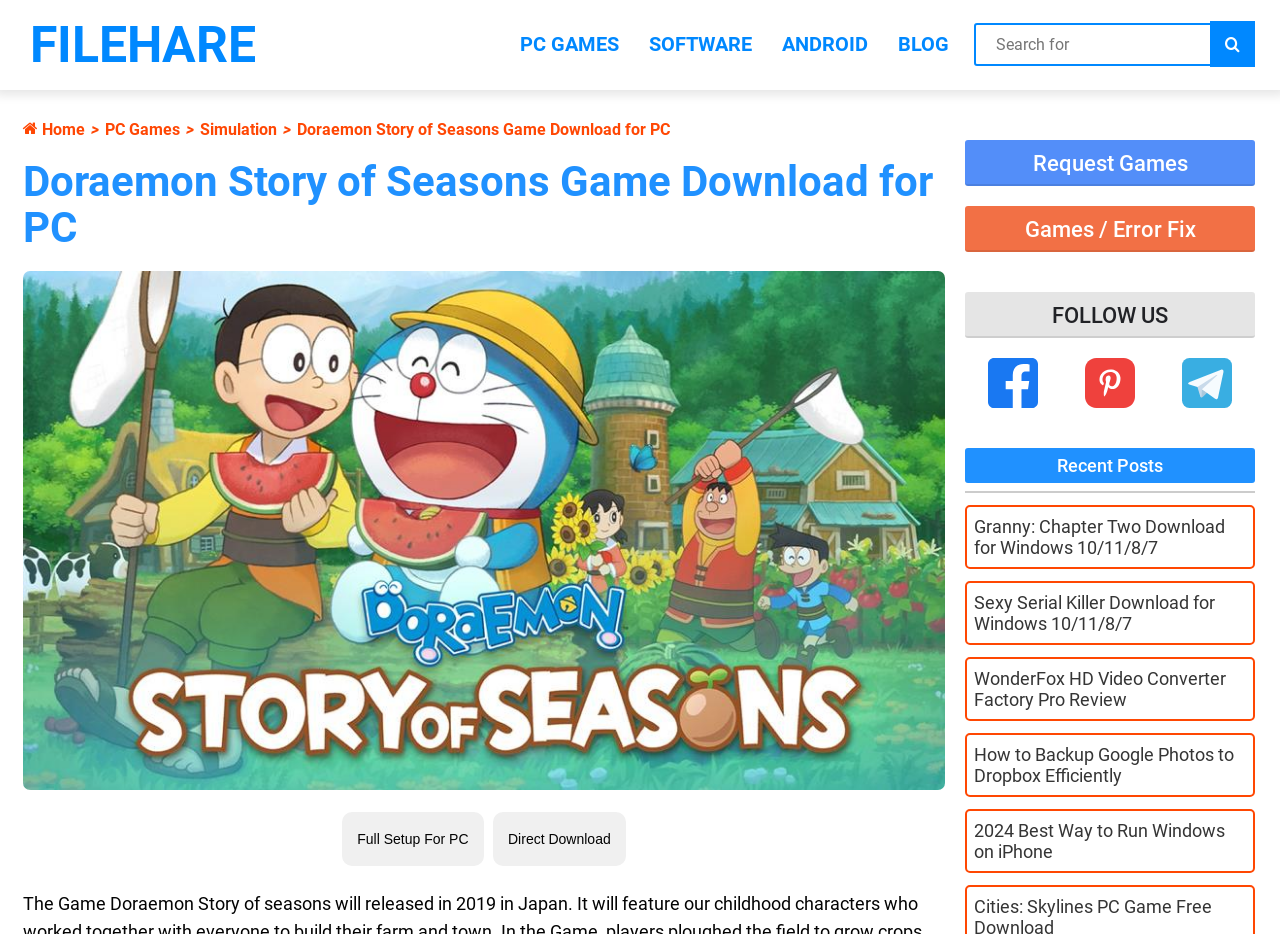Please answer the following question using a single word or phrase: How many recent posts are listed?

5